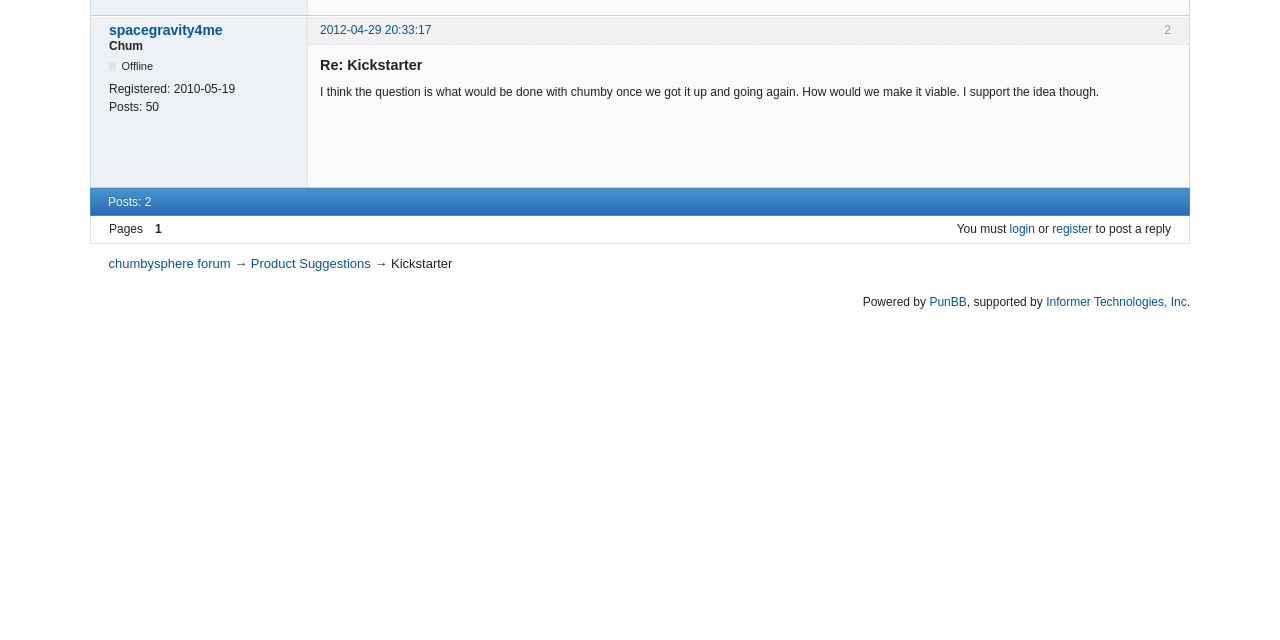Provide the bounding box coordinates of the HTML element described by the text: "Product Suggestions". The coordinates should be in the format [left, top, right, bottom] with values between 0 and 1.

[0.196, 0.399, 0.29, 0.423]